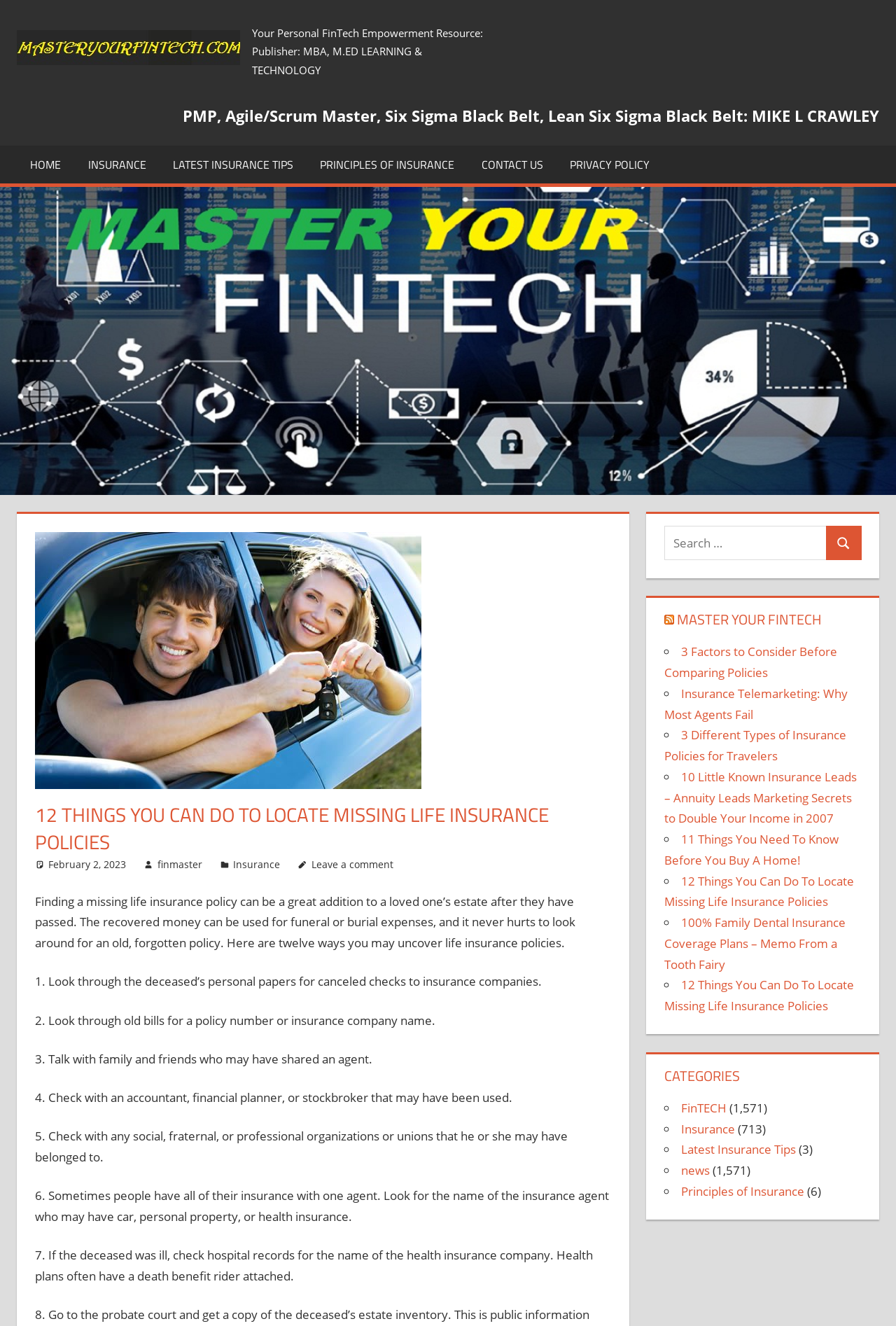What is the name of the author of the article?
Analyze the image and deliver a detailed answer to the question.

The name of the author of the article can be found in the static text element 'PMP, Agile/Scrum Master, Six Sigma Black Belt, Lean Six Sigma Black Belt: MIKE L CRAWLEY'.